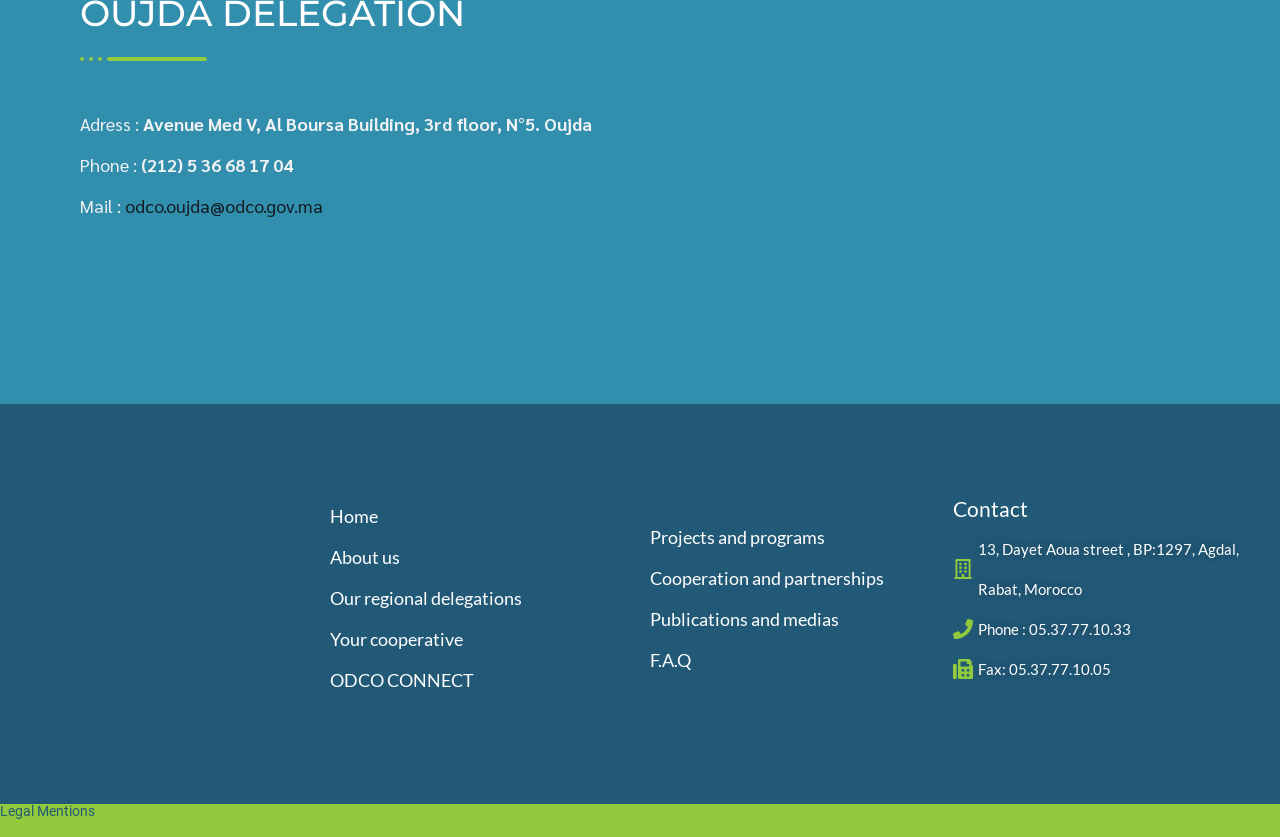Using the provided element description, identify the bounding box coordinates as (top-left x, top-left y, bottom-right x, bottom-right y). Ensure all values are between 0 and 1. Description: odco.oujda@odco.gov.ma

[0.098, 0.231, 0.252, 0.259]